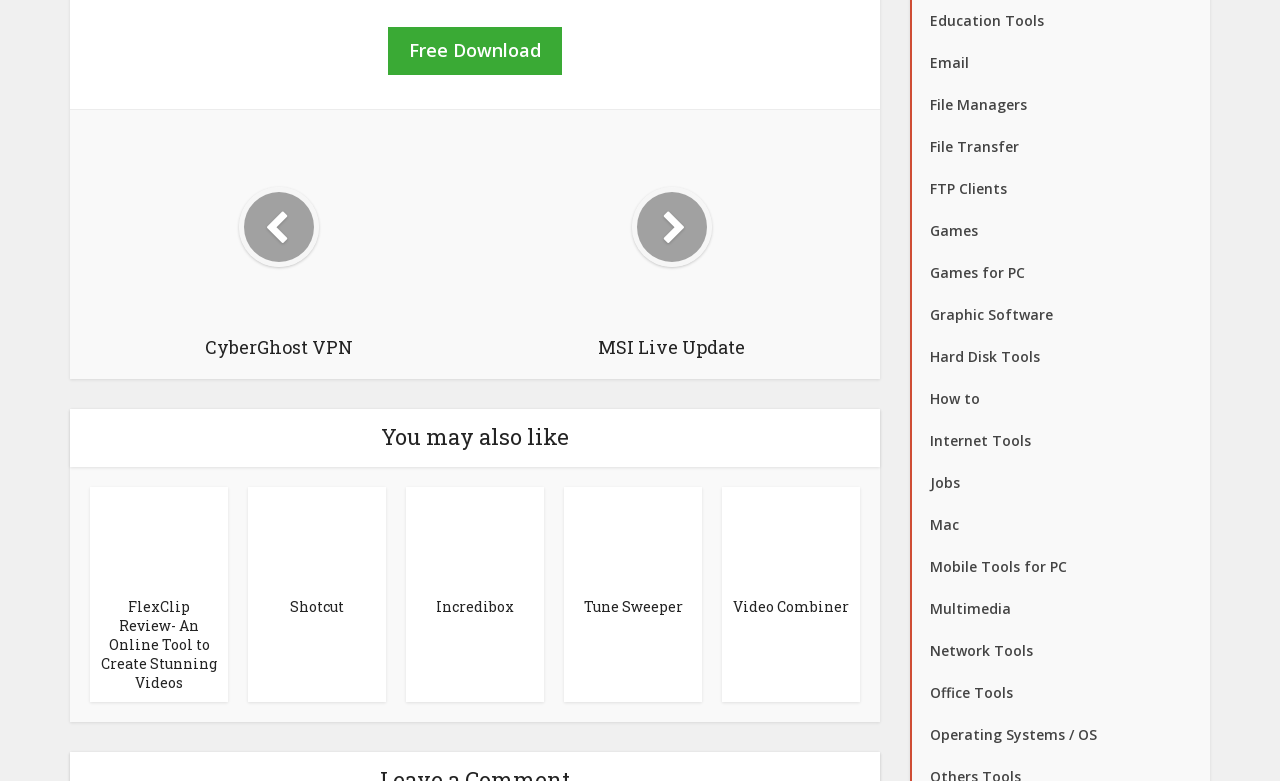Please locate the bounding box coordinates for the element that should be clicked to achieve the following instruction: "Click on the 'Free Download' link". Ensure the coordinates are given as four float numbers between 0 and 1, i.e., [left, top, right, bottom].

[0.303, 0.035, 0.439, 0.095]